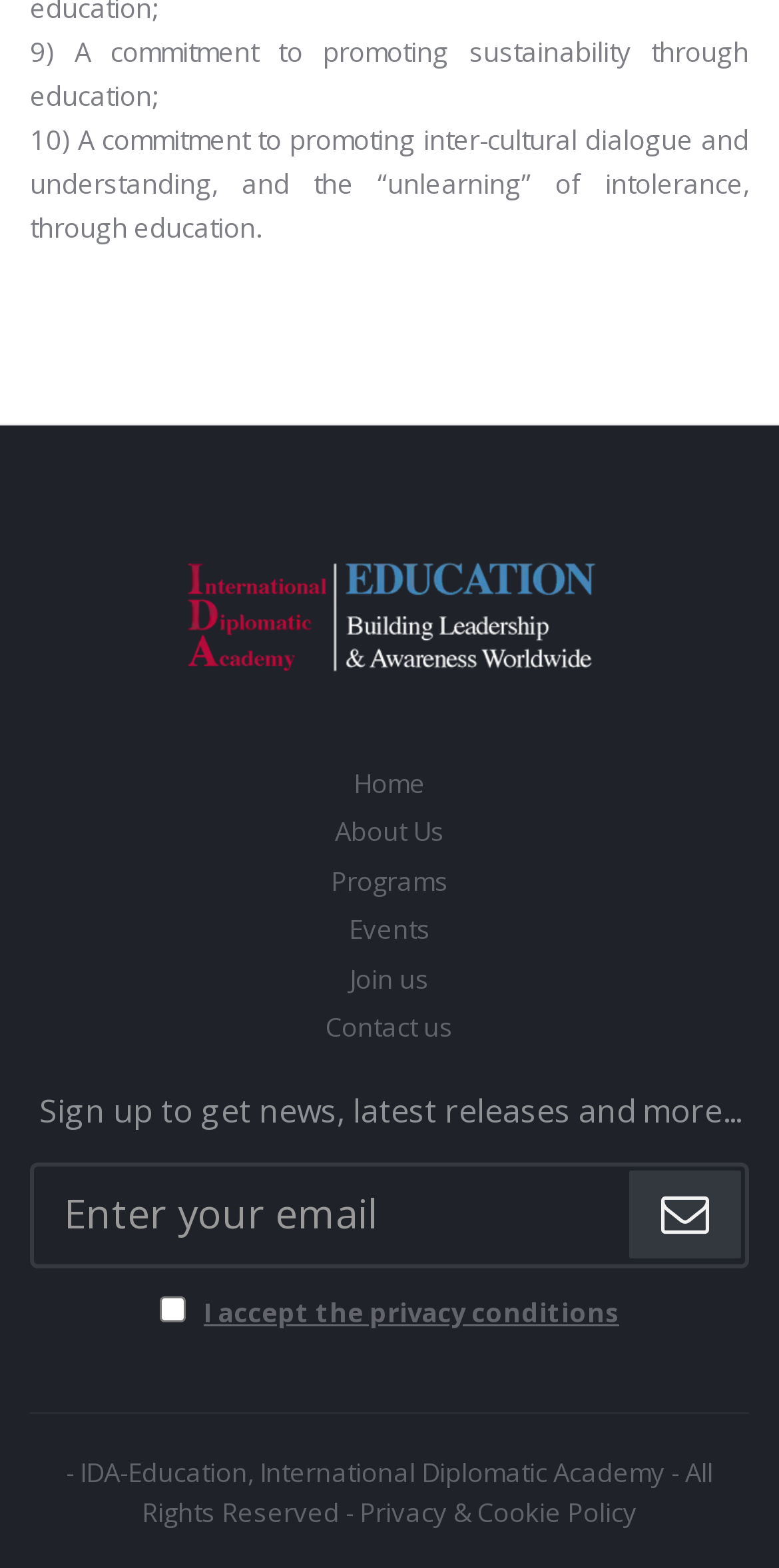Identify the bounding box coordinates of the part that should be clicked to carry out this instruction: "View Privacy & Cookie Policy".

[0.462, 0.952, 0.818, 0.975]